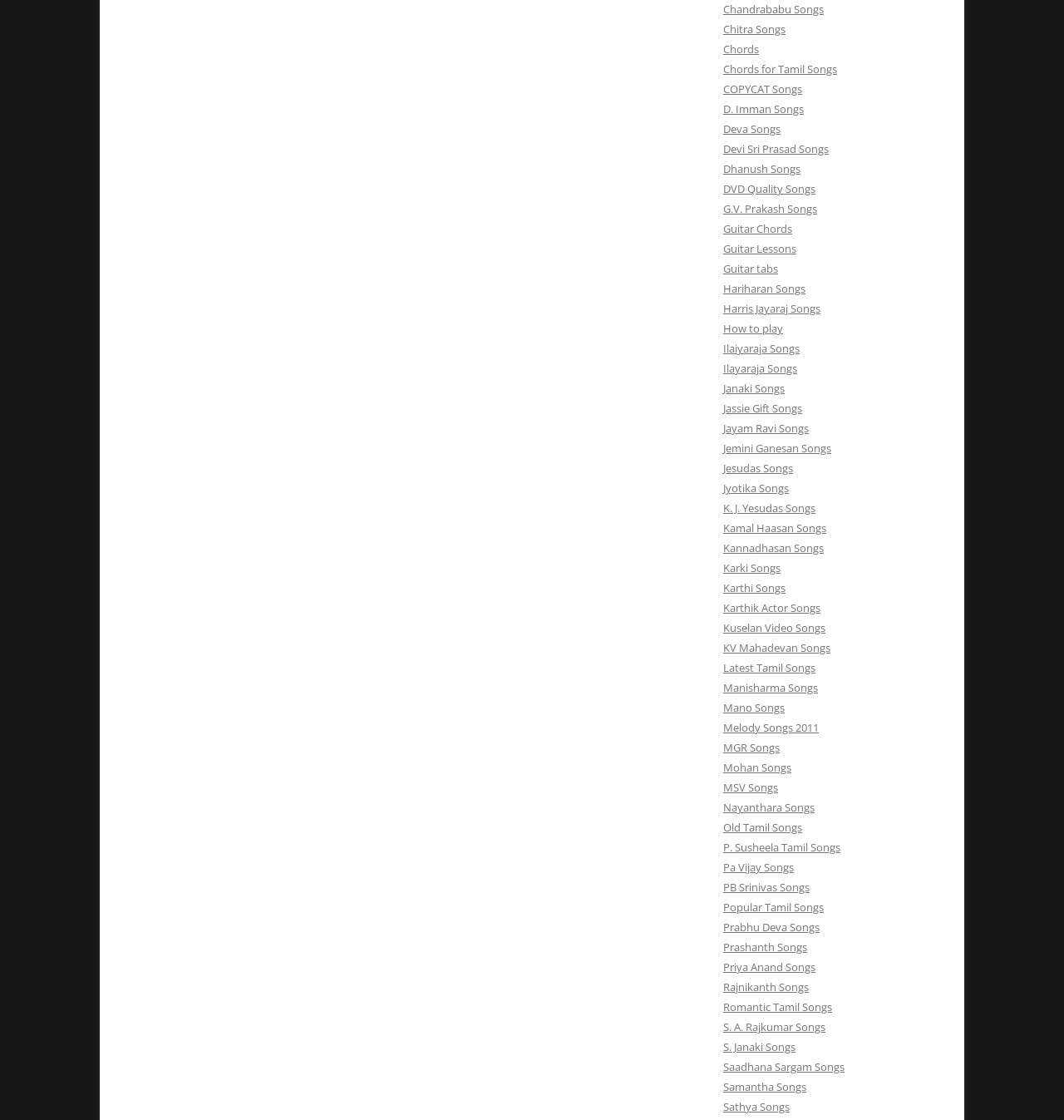Find the bounding box coordinates of the clickable area required to complete the following action: "Browse Latest Tamil Songs".

[0.68, 0.59, 0.766, 0.603]